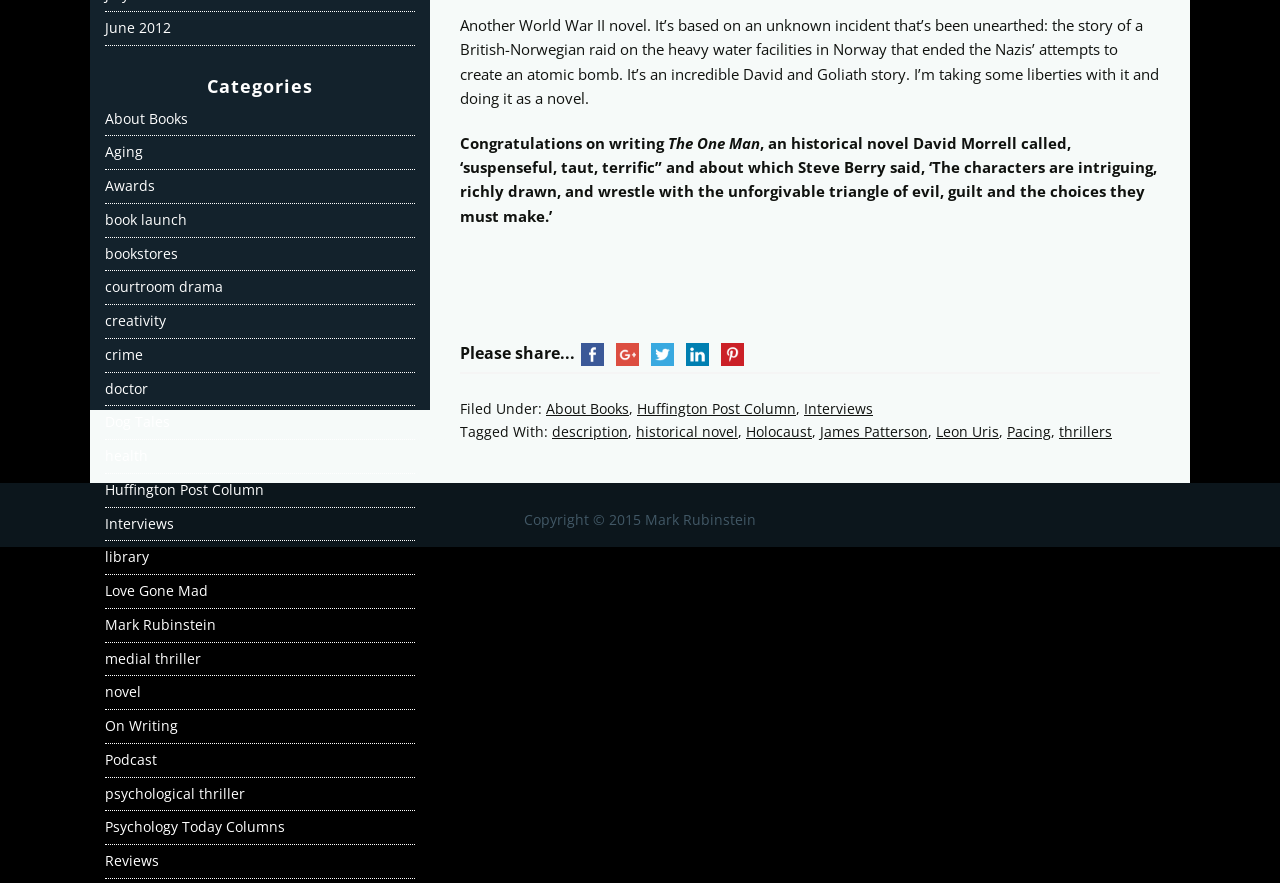Please specify the bounding box coordinates of the clickable region necessary for completing the following instruction: "View About Books". The coordinates must consist of four float numbers between 0 and 1, i.e., [left, top, right, bottom].

[0.427, 0.452, 0.491, 0.473]